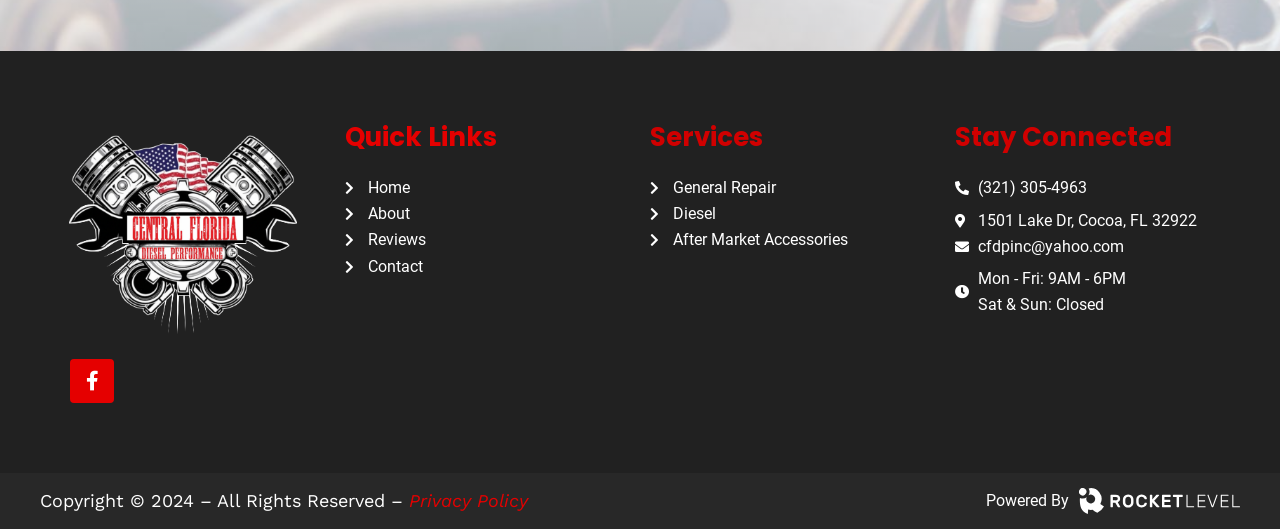Determine the bounding box coordinates of the clickable element necessary to fulfill the instruction: "Click the Home link". Provide the coordinates as four float numbers within the 0 to 1 range, i.e., [left, top, right, bottom].

[0.27, 0.33, 0.492, 0.38]